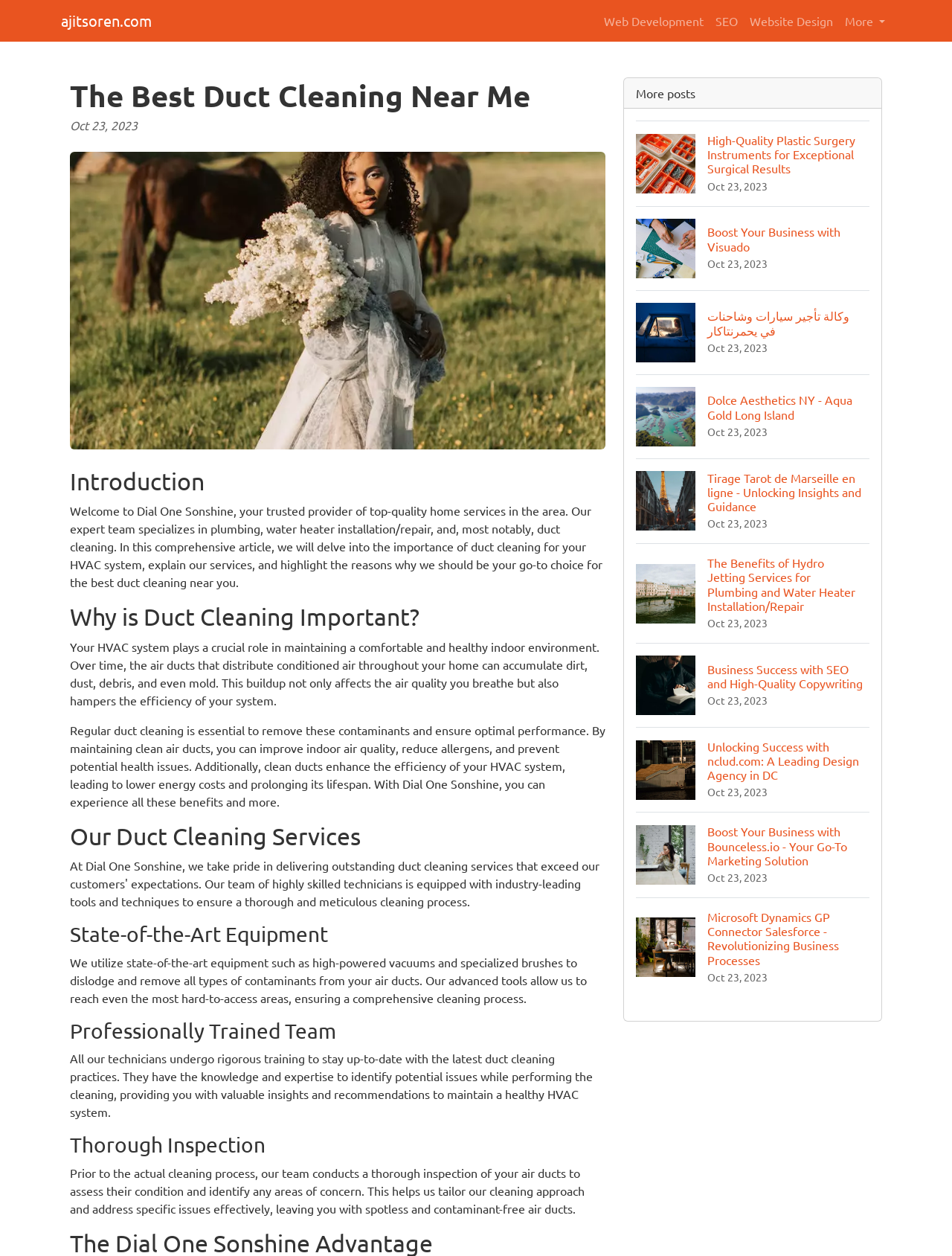Locate the UI element described by More in the provided webpage screenshot. Return the bounding box coordinates in the format (top-left x, top-left y, bottom-right x, bottom-right y), ensuring all values are between 0 and 1.

[0.881, 0.005, 0.936, 0.028]